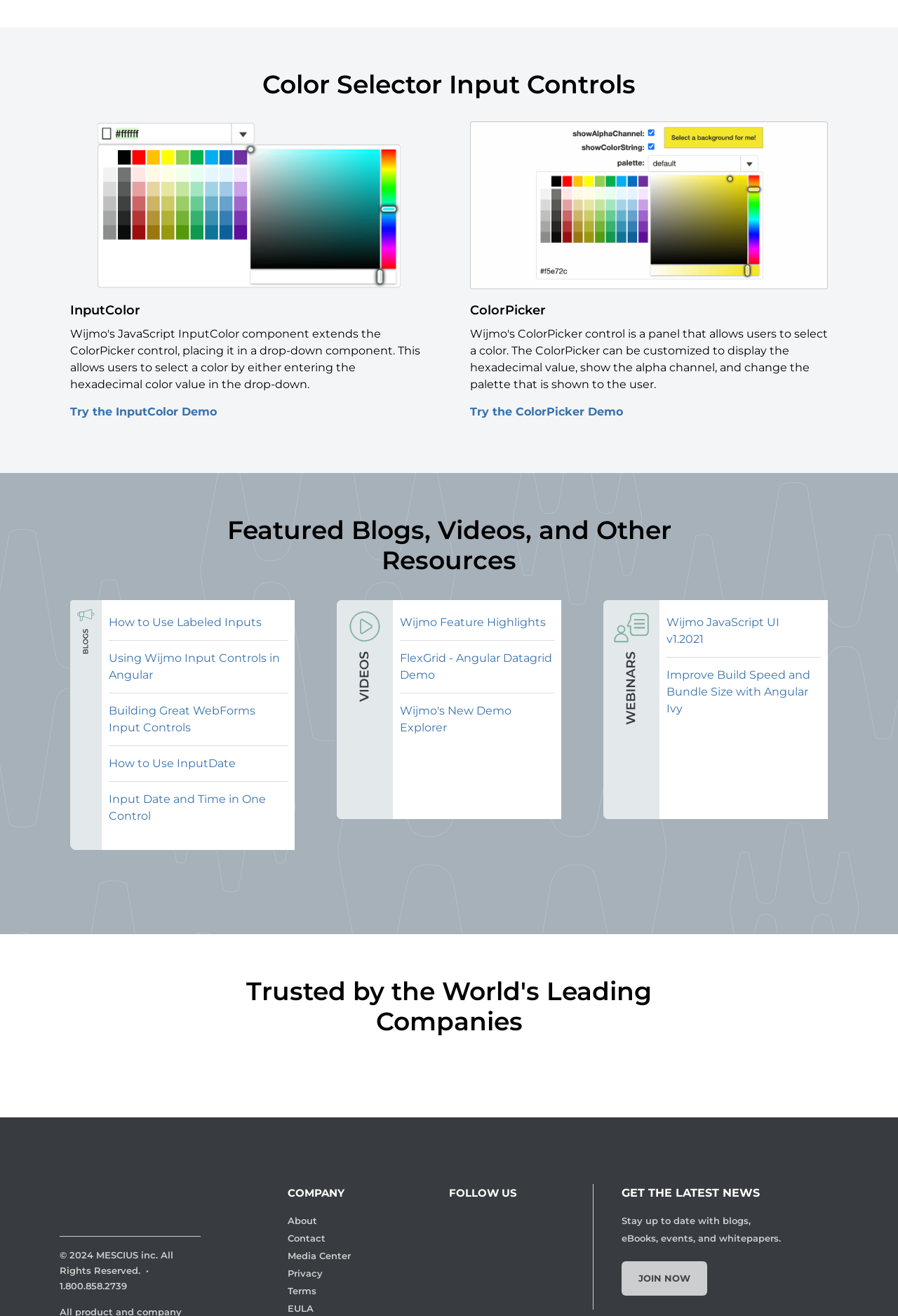Please identify the coordinates of the bounding box that should be clicked to fulfill this instruction: "Learn about Wijmo JavaScript UI v1.2021".

[0.742, 0.467, 0.914, 0.492]